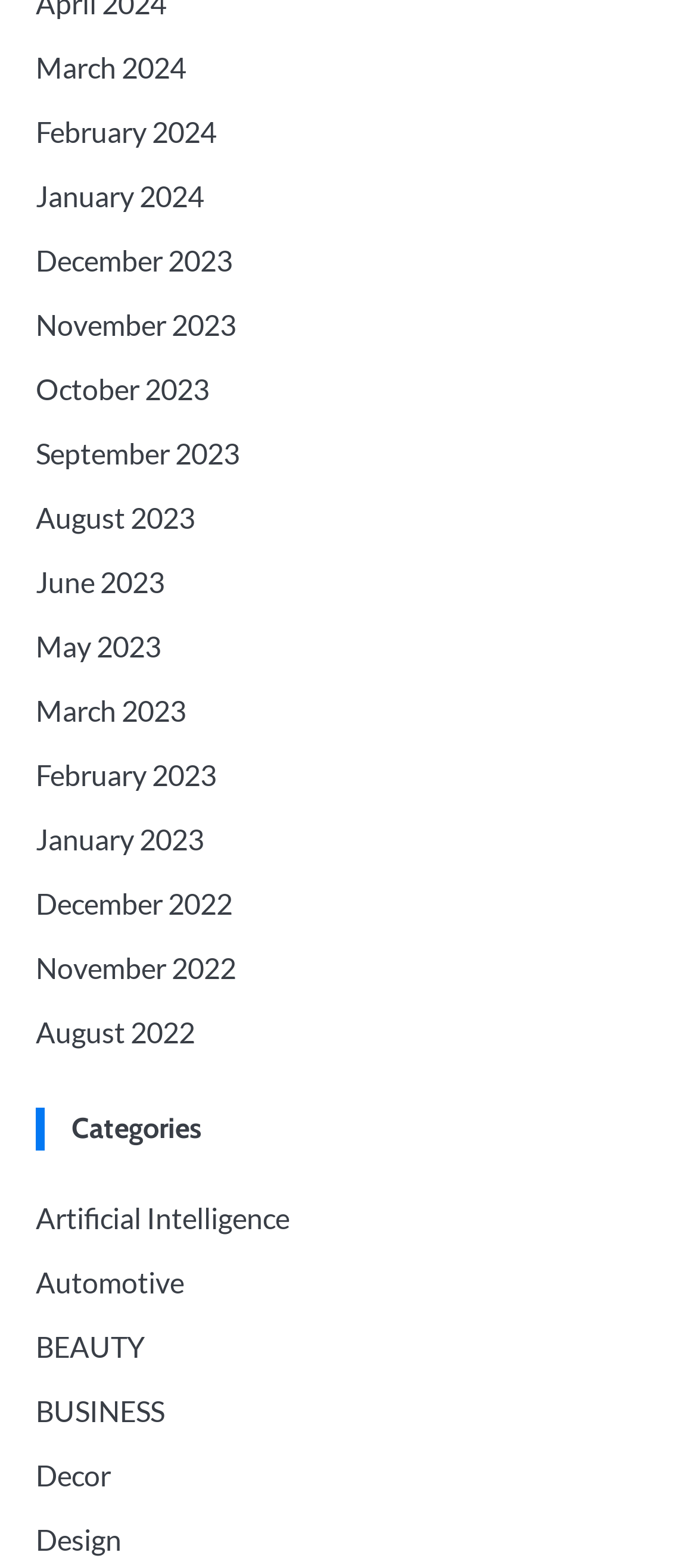Show me the bounding box coordinates of the clickable region to achieve the task as per the instruction: "Explore Artificial Intelligence category".

[0.051, 0.766, 0.415, 0.787]